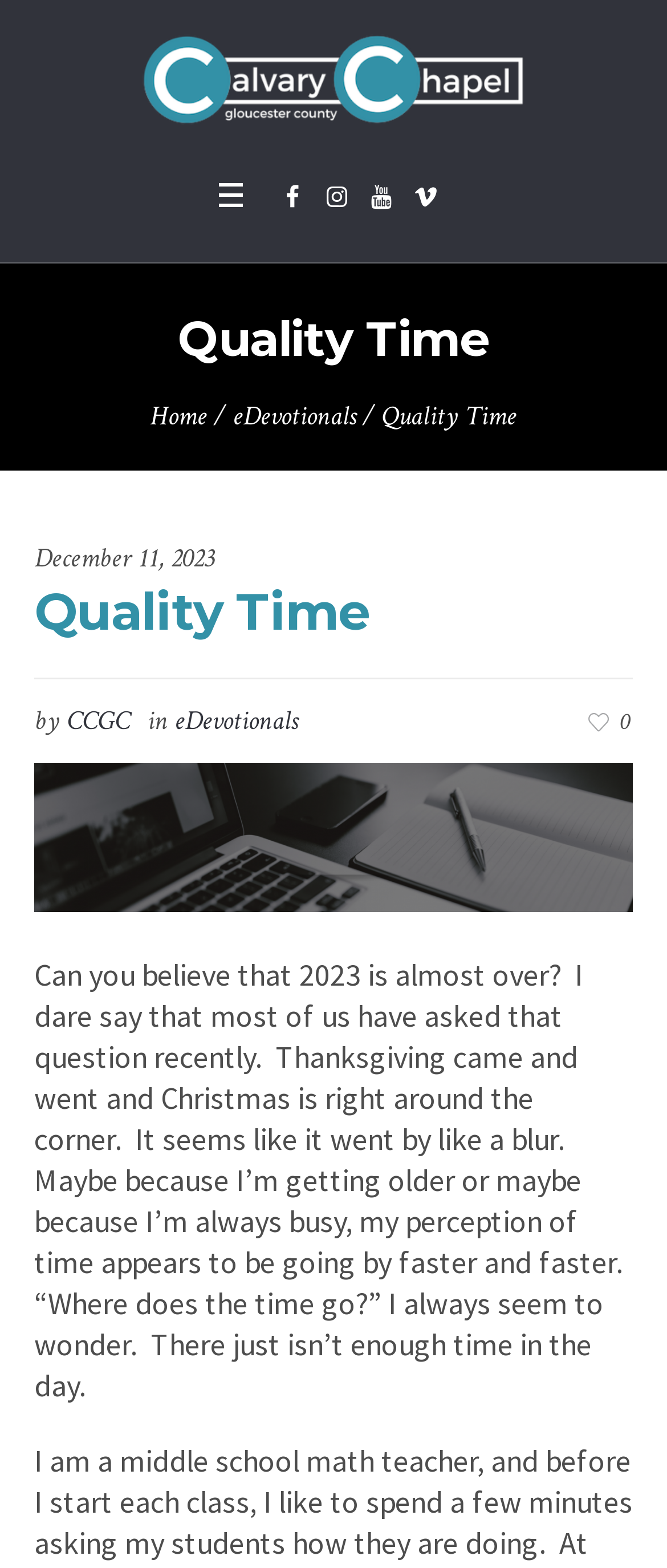Can you specify the bounding box coordinates for the region that should be clicked to fulfill this instruction: "Click on the Quality Time link".

[0.051, 0.522, 0.949, 0.542]